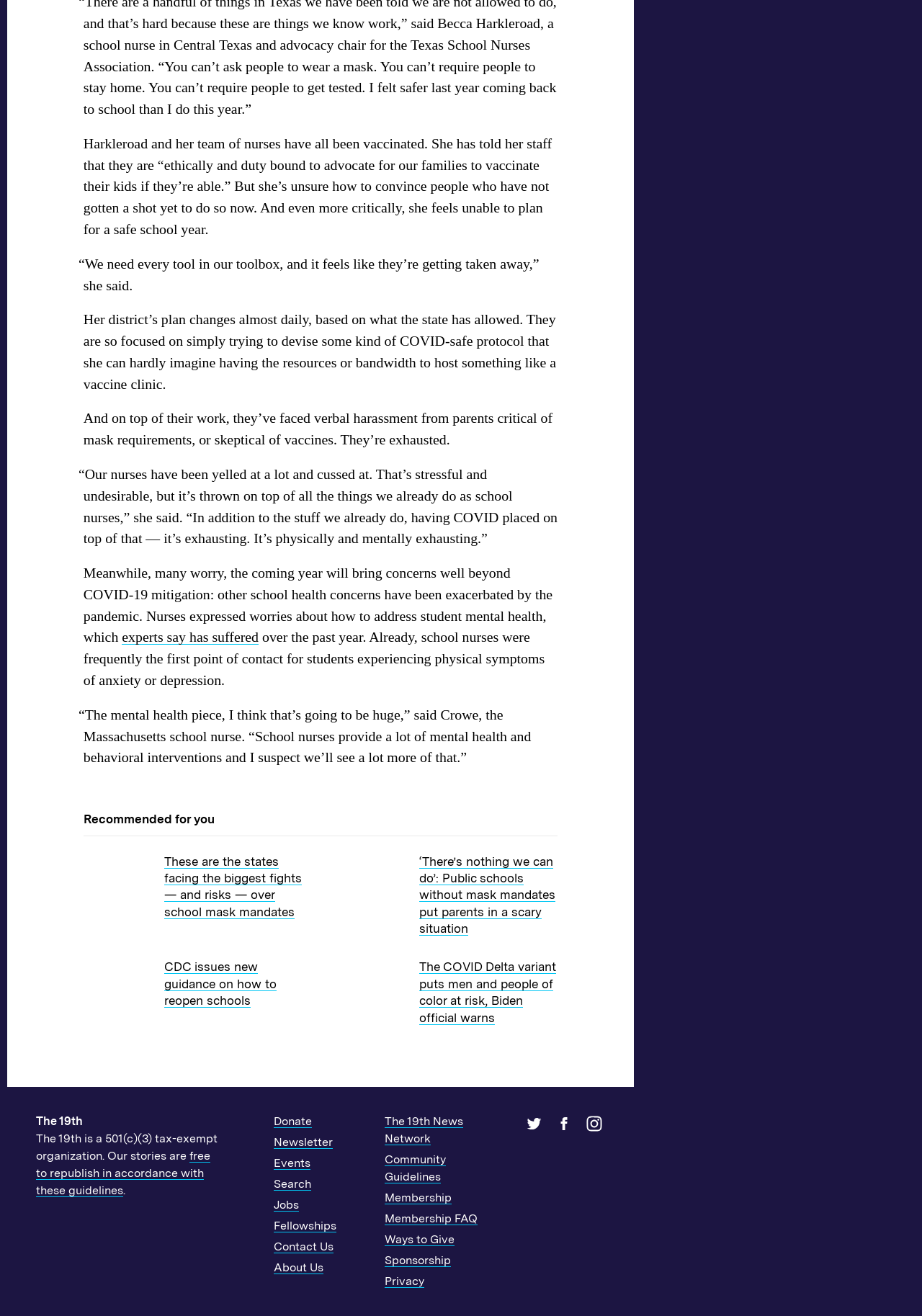Find and provide the bounding box coordinates for the UI element described with: "Membership".

[0.417, 0.905, 0.49, 0.915]